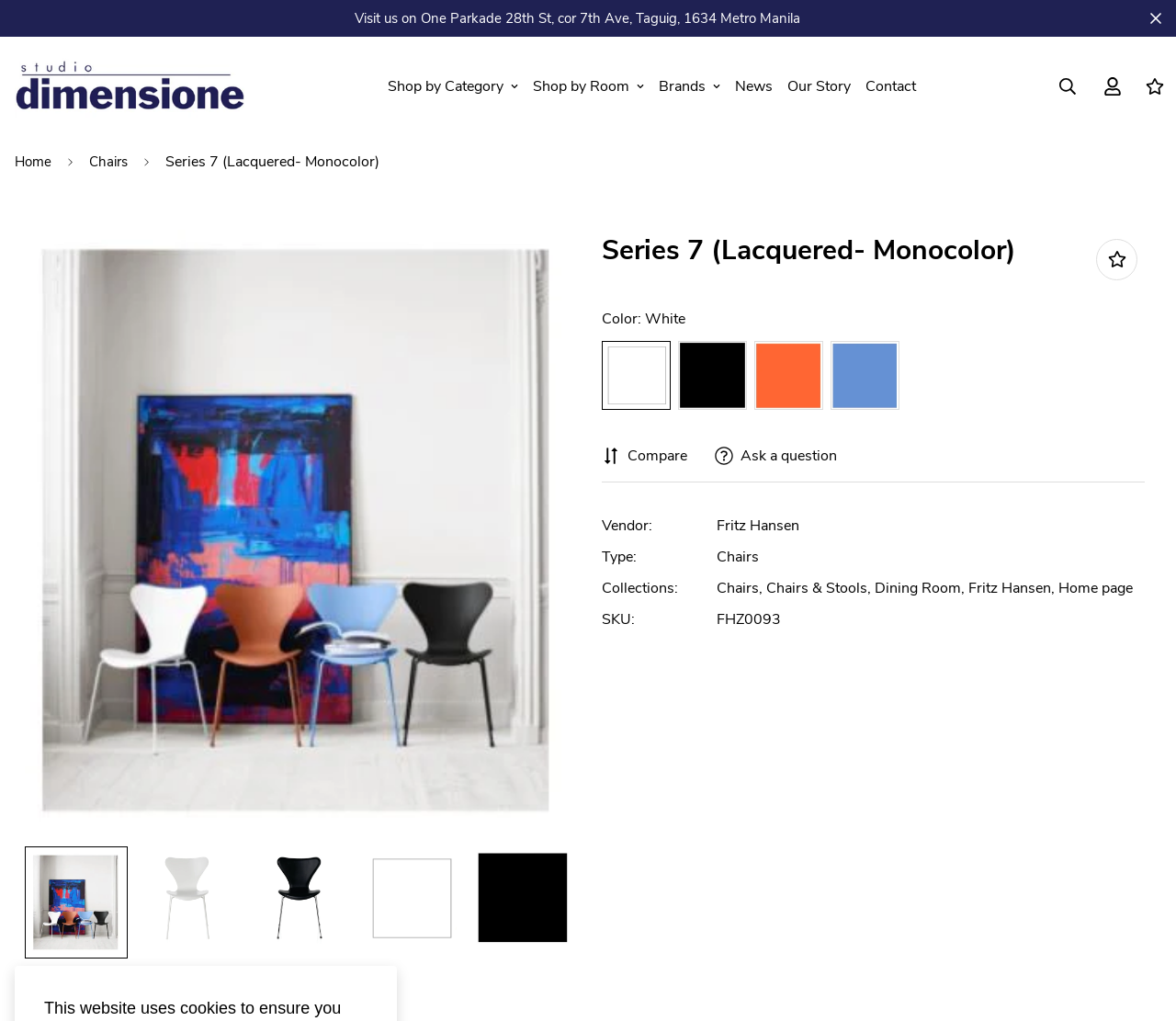Locate the bounding box of the UI element based on this description: "News". Provide four float numbers between 0 and 1 as [left, top, right, bottom].

[0.618, 0.056, 0.663, 0.113]